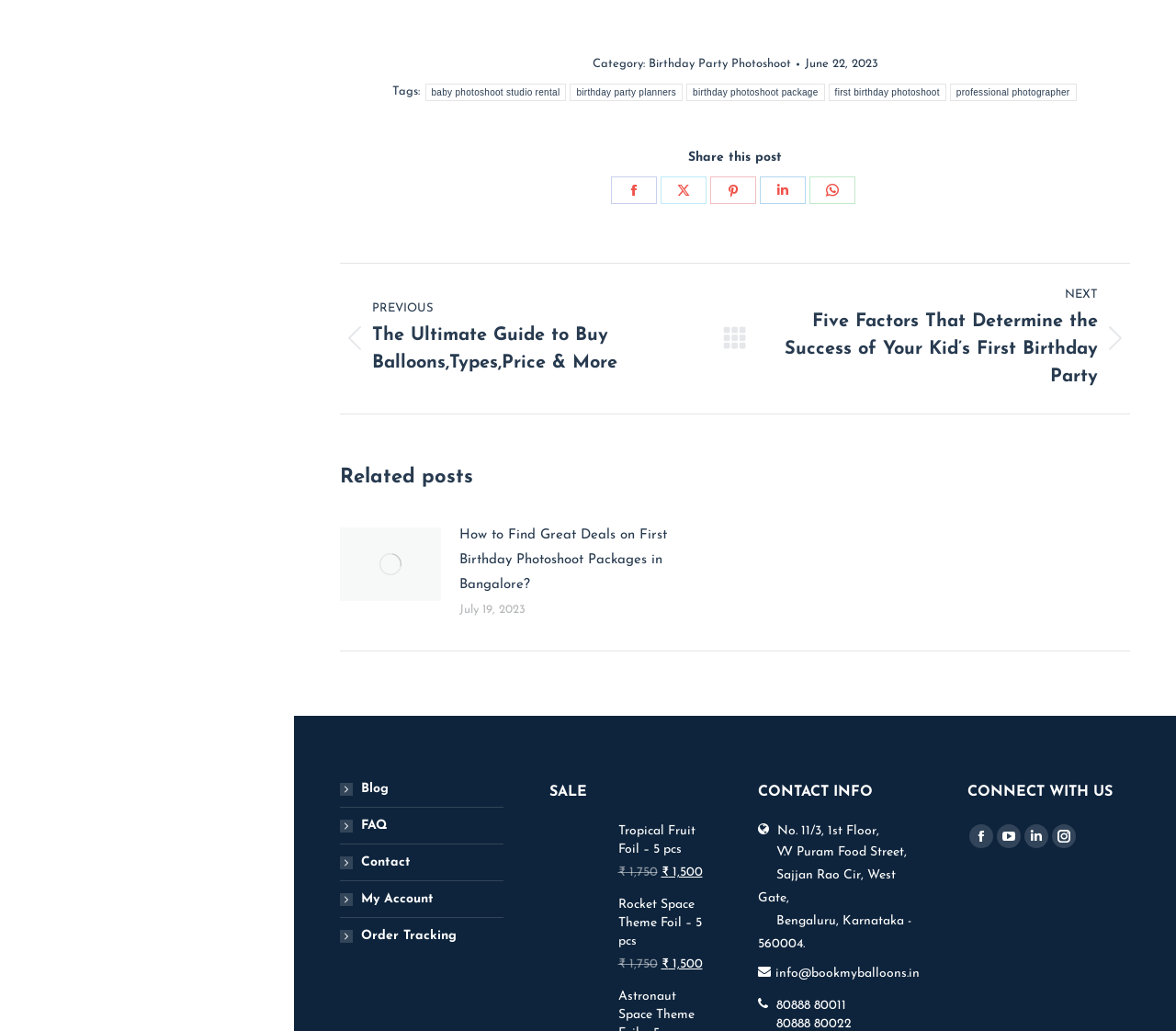How many related posts are shown?
Answer the question in a detailed and comprehensive manner.

I counted the number of related posts by looking at the 'Related posts' section and found only one article with a post image, title, and time.